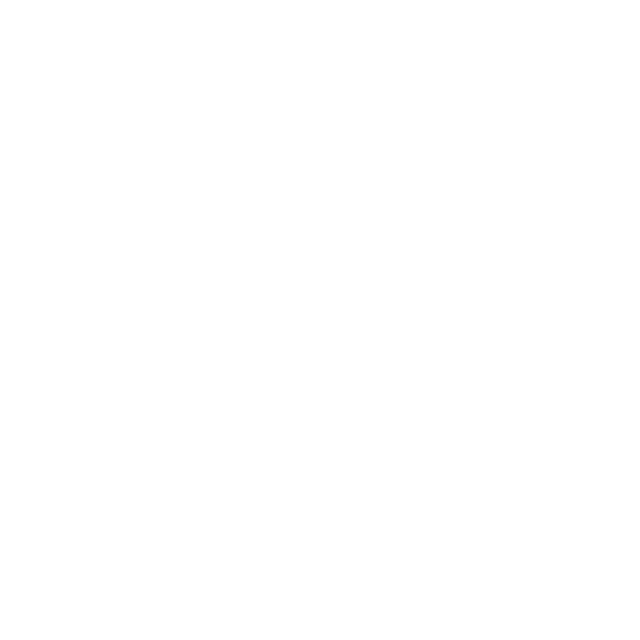What is the purpose of the headshot?
Using the details shown in the screenshot, provide a comprehensive answer to the question.

The caption suggests that the headshot is 'likely intended for a resume or portfolio', indicating that its purpose is to showcase the woman's professional appearance and demeanor, highlighting her readiness for opportunities in her field.